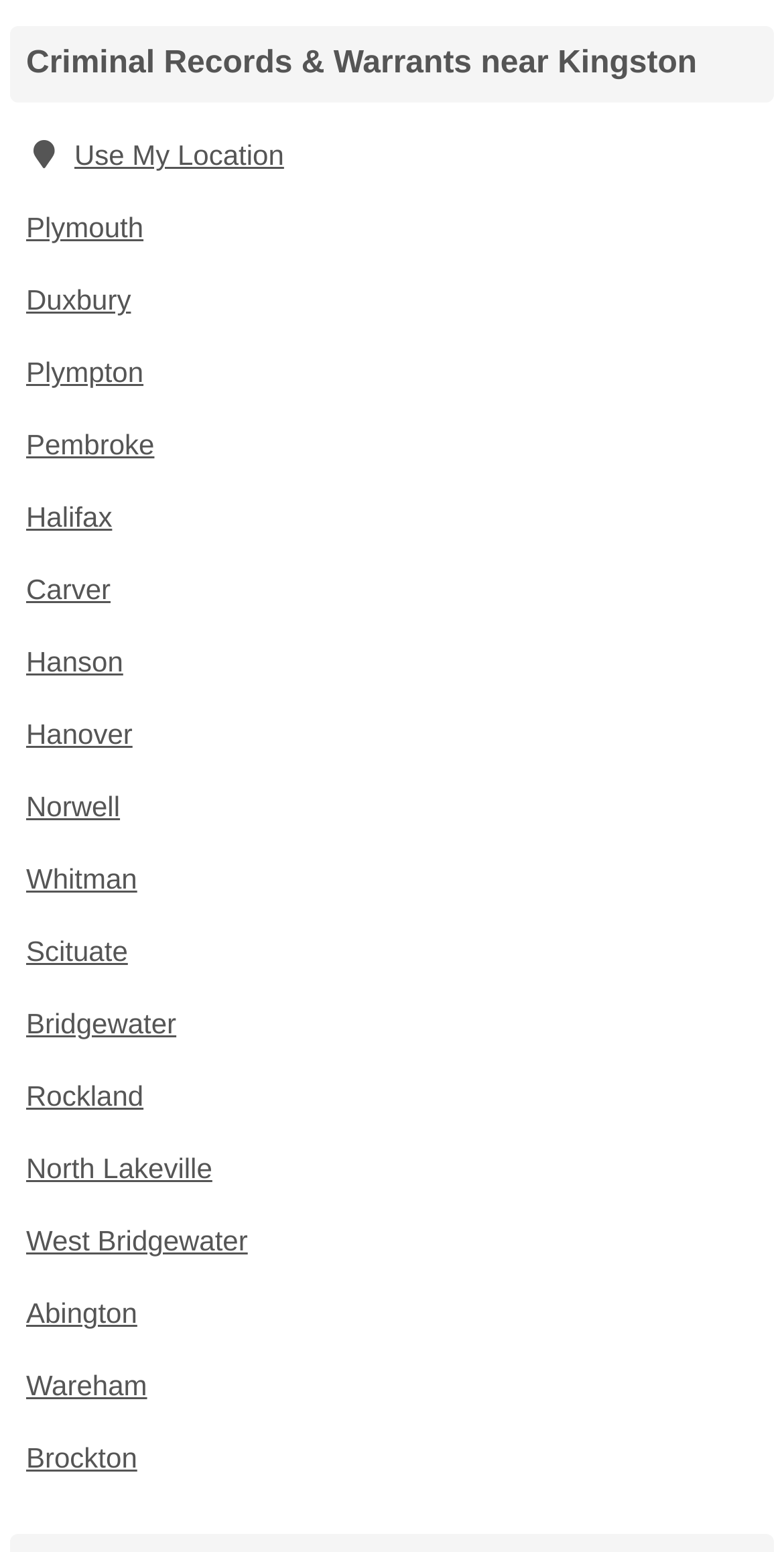Please identify the bounding box coordinates of the element I should click to complete this instruction: 'View criminal records in Plymouth'. The coordinates should be given as four float numbers between 0 and 1, like this: [left, top, right, bottom].

[0.013, 0.124, 0.987, 0.17]